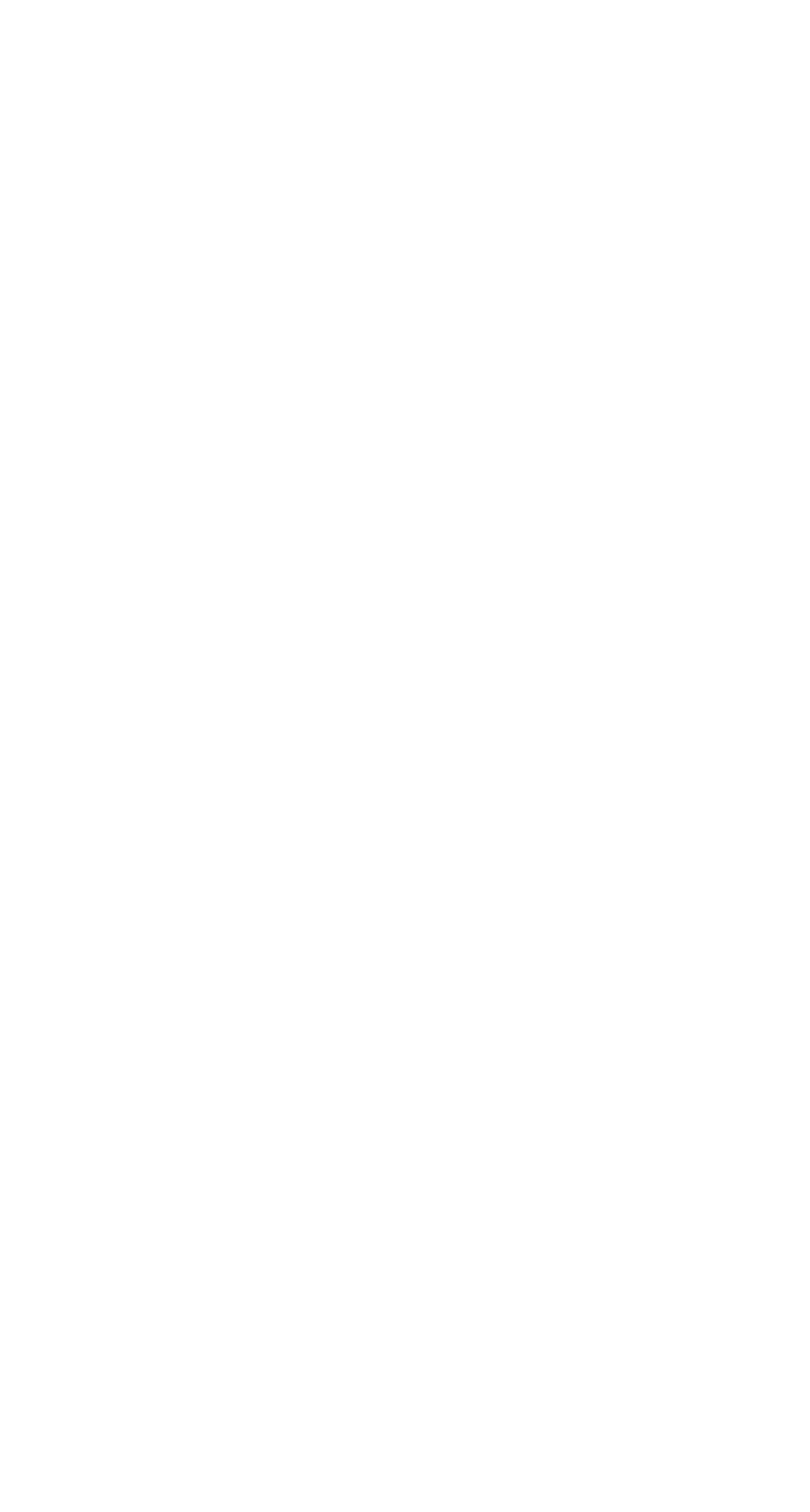Find the bounding box coordinates for the area that must be clicked to perform this action: "Explore the theme of Nachhaltigkeit; Sustainability".

[0.062, 0.511, 0.736, 0.567]